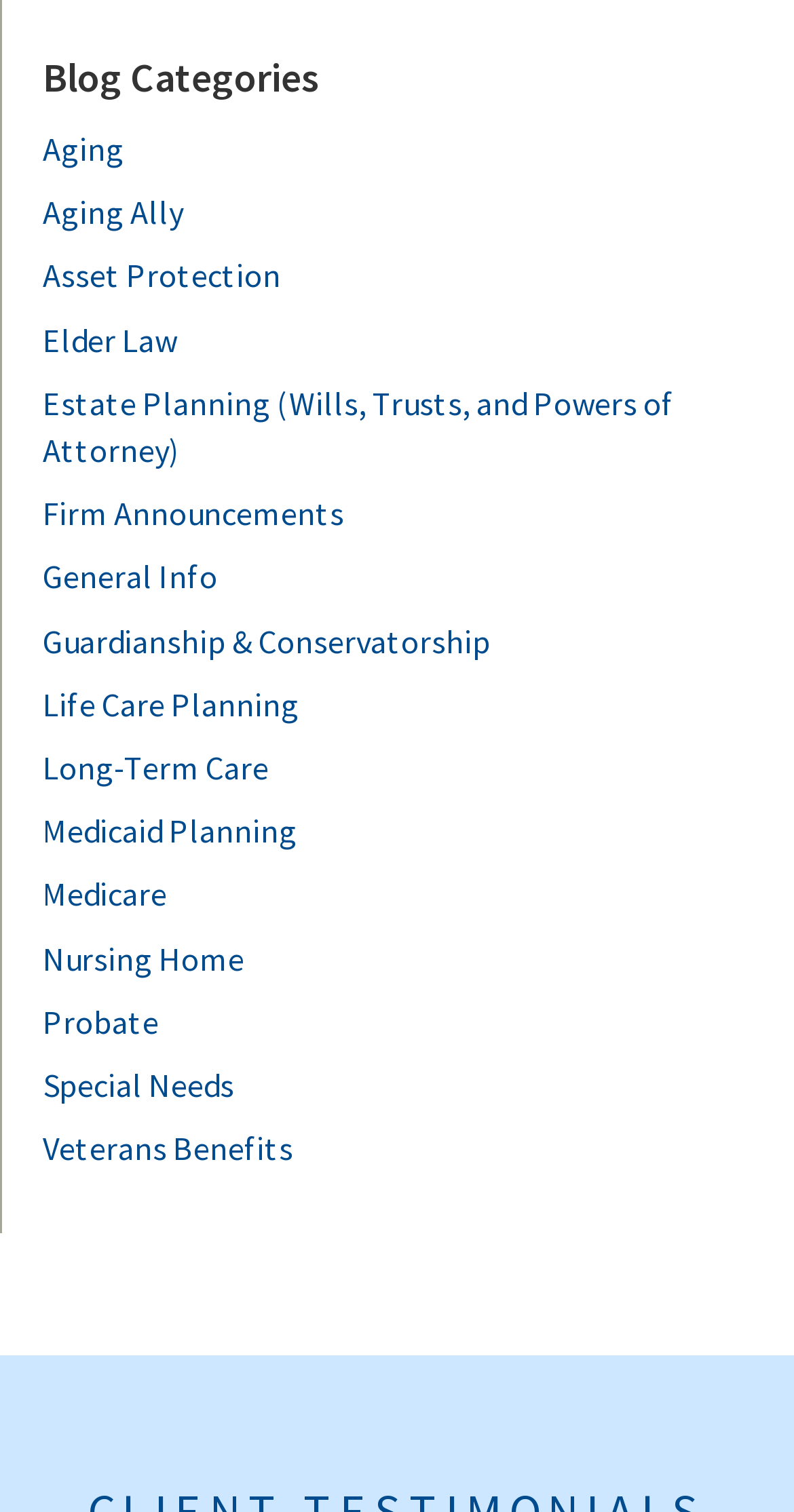Please find and report the bounding box coordinates of the element to click in order to perform the following action: "learn about Veterans Benefits". The coordinates should be expressed as four float numbers between 0 and 1, in the format [left, top, right, bottom].

[0.054, 0.746, 0.369, 0.773]